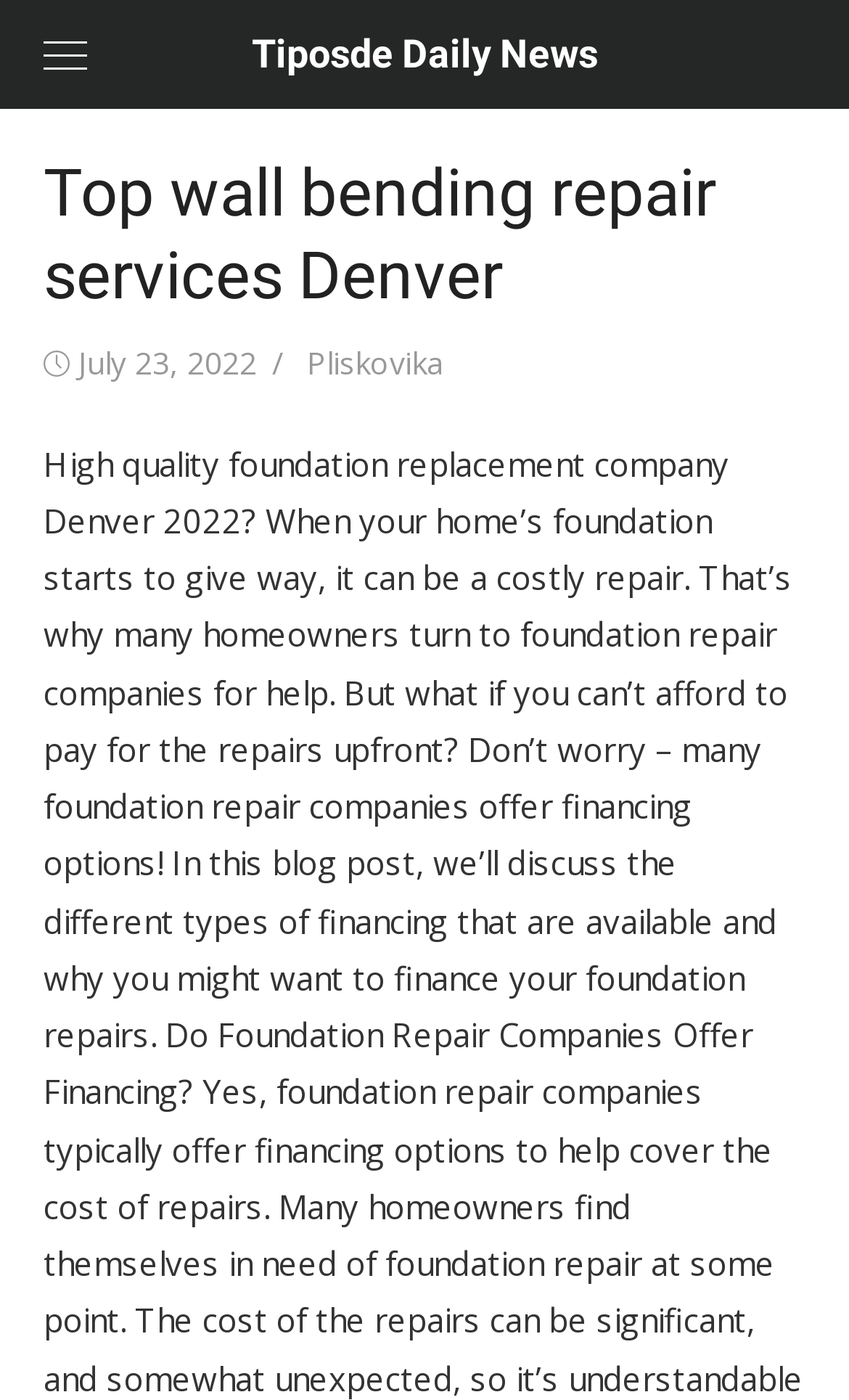Using the elements shown in the image, answer the question comprehensively: What is the name of the website?

I found the name of the website by looking at the top section of the webpage, which displays the website's name as 'Tiposde Daily News'.